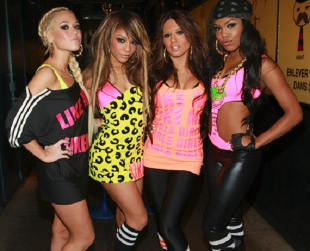What color are the tops worn by two of the women?
Give a one-word or short-phrase answer derived from the screenshot.

Neon pink